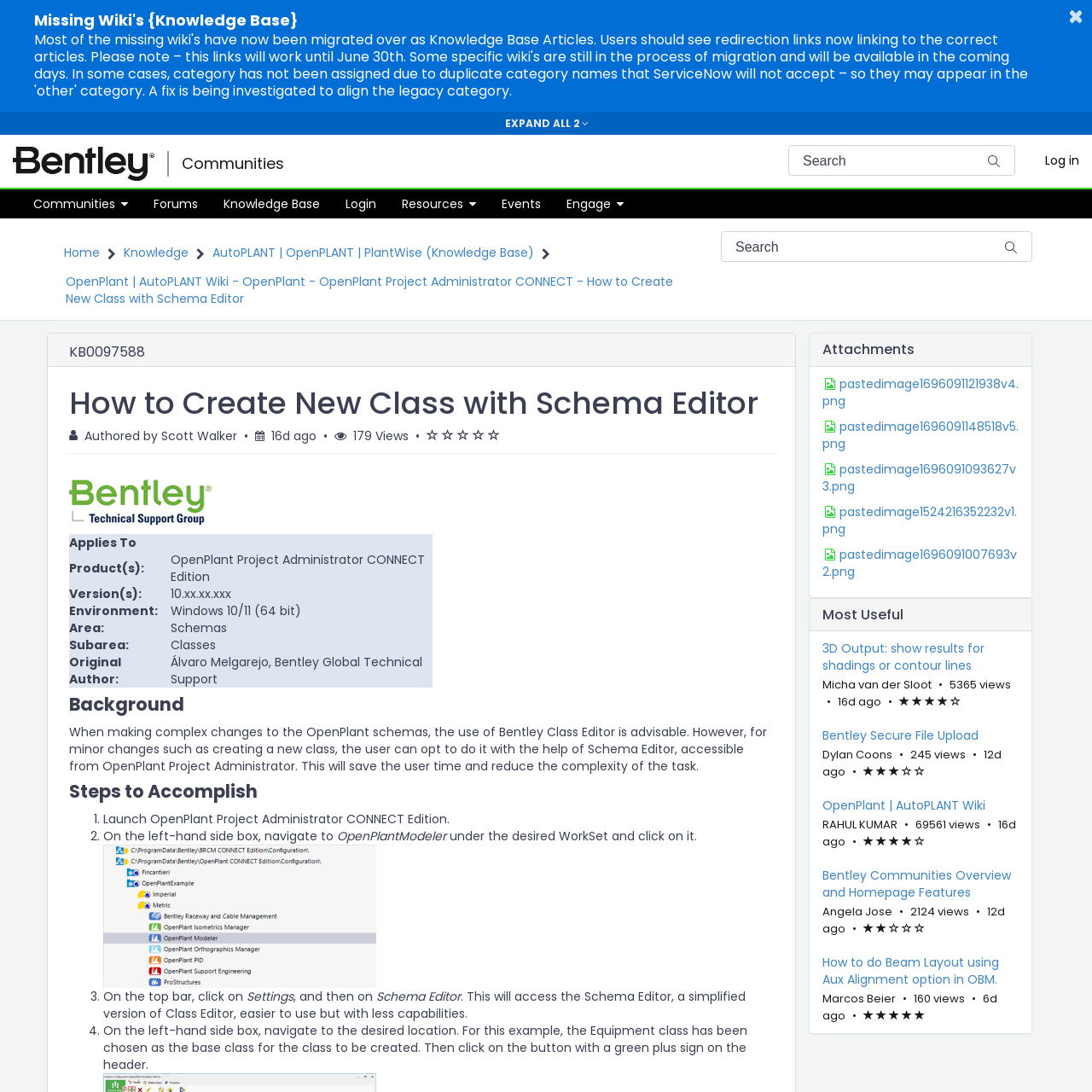Provide a one-word or short-phrase response to the question:
What is the product mentioned in the article?

OpenPlant Project Administrator CONNECT Edition